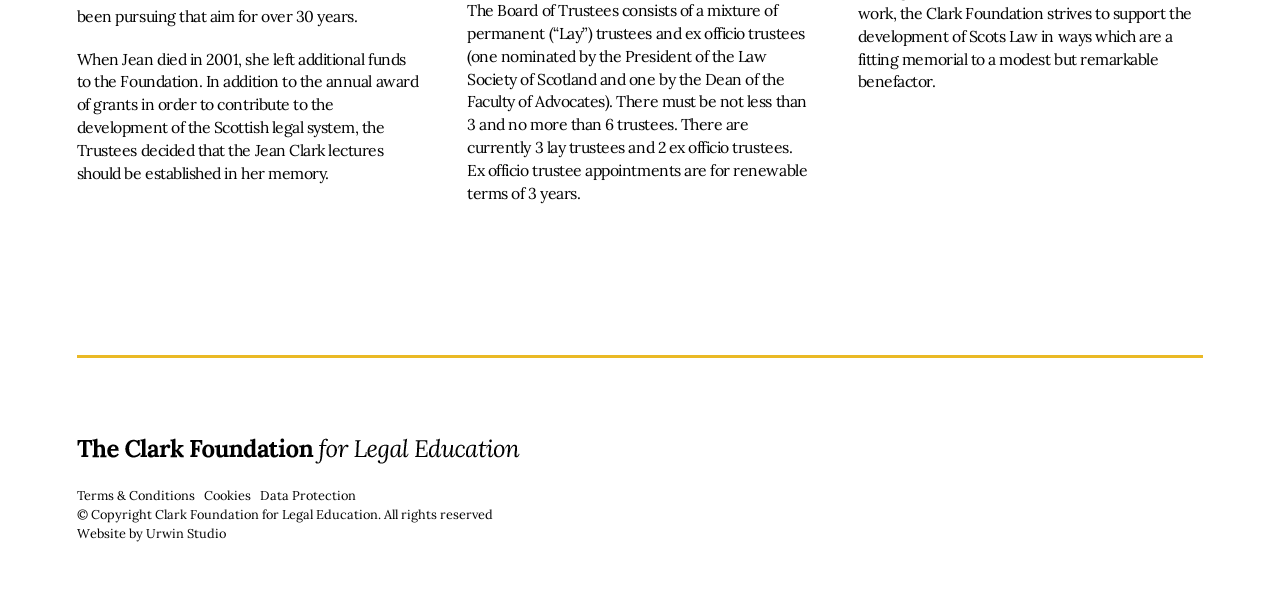Answer with a single word or phrase: 
What is the copyright statement on the webpage?

Clark Foundation for Legal Education